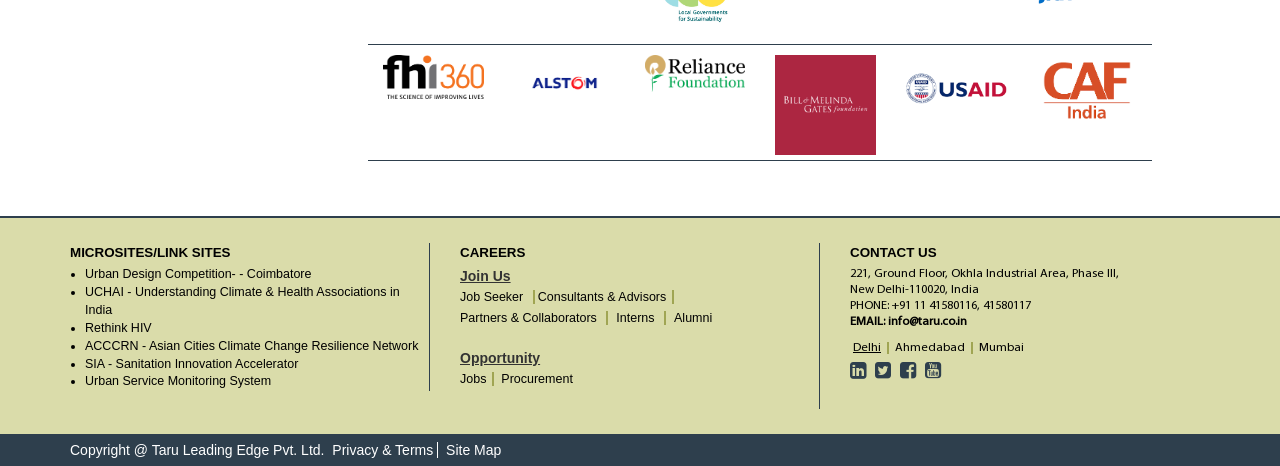What is the phone number listed under 'CONTACT US'?
Your answer should be a single word or phrase derived from the screenshot.

+91 11 41580116, 41580117